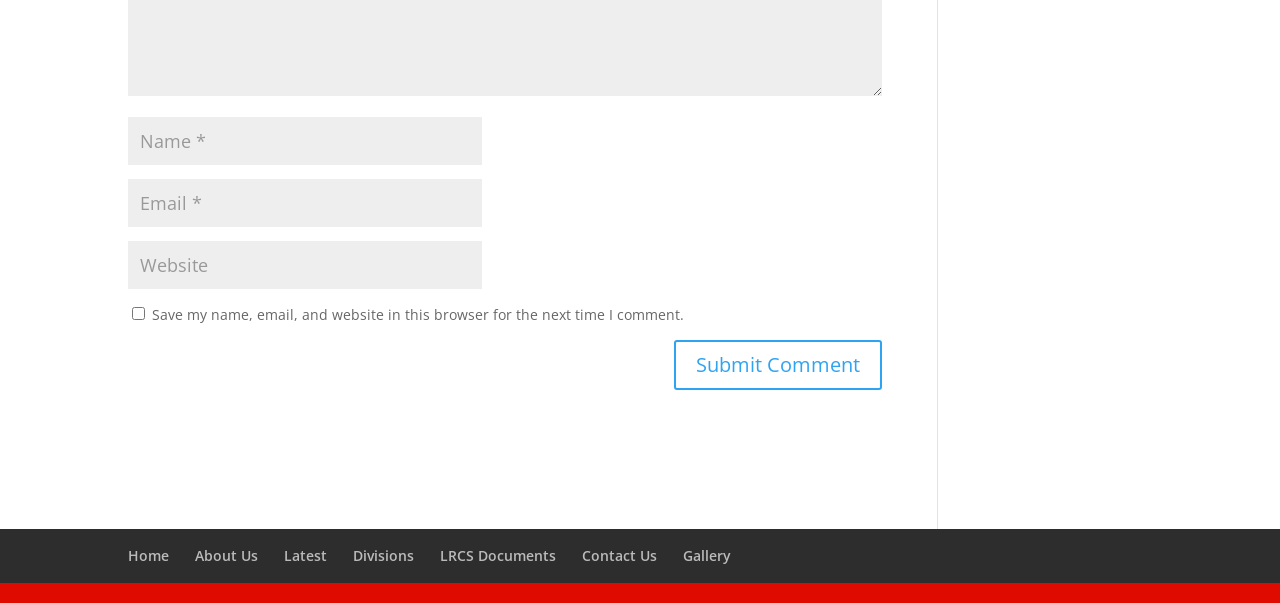What is the button at the bottom used for?
Refer to the image and give a detailed answer to the query.

The button has a label 'Submit Comment' and is located at the bottom of the form, indicating that it is used to submit the user's comment.